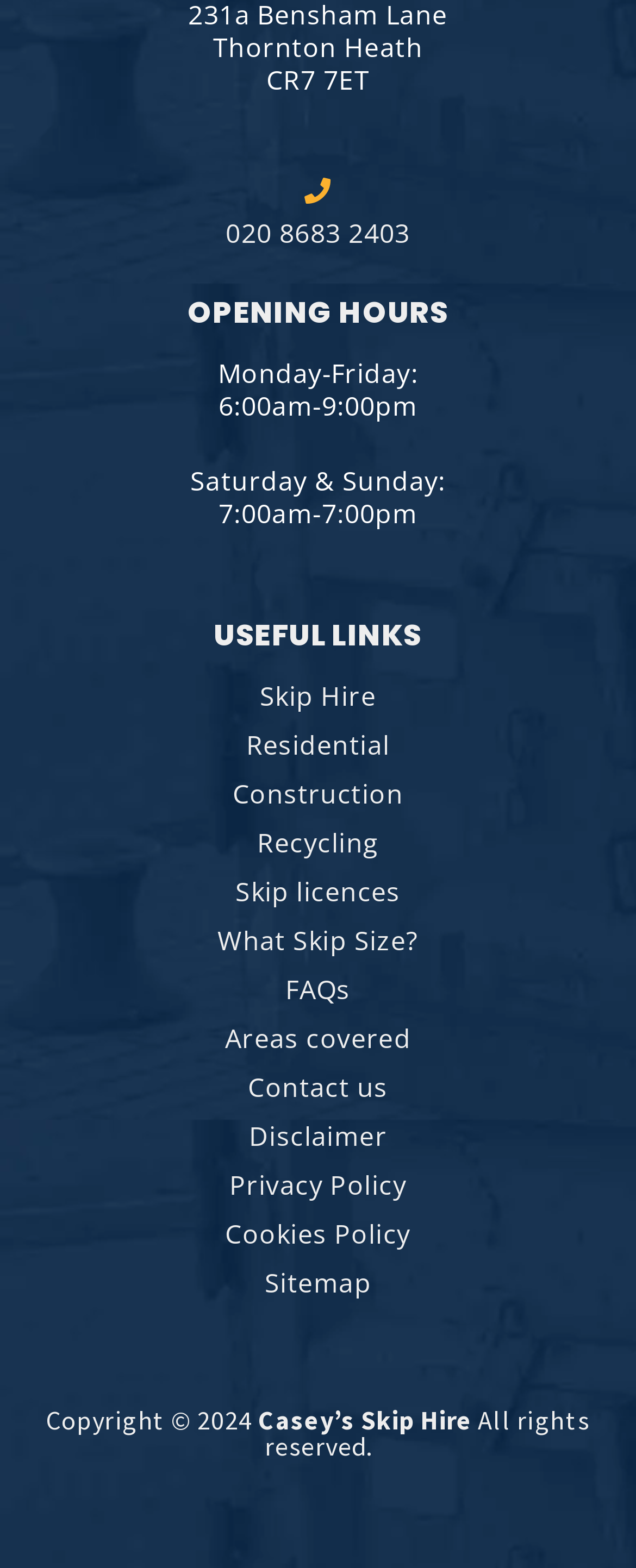By analyzing the image, answer the following question with a detailed response: How many useful links are provided?

The 'USEFUL LINKS' section provides 11 links, including 'Skip Hire', 'Residential', 'Construction', 'Recycling', 'Skip licences', 'What Skip Size?', 'FAQs', 'Areas covered', 'Contact us', 'Disclaimer', and 'Privacy Policy'.